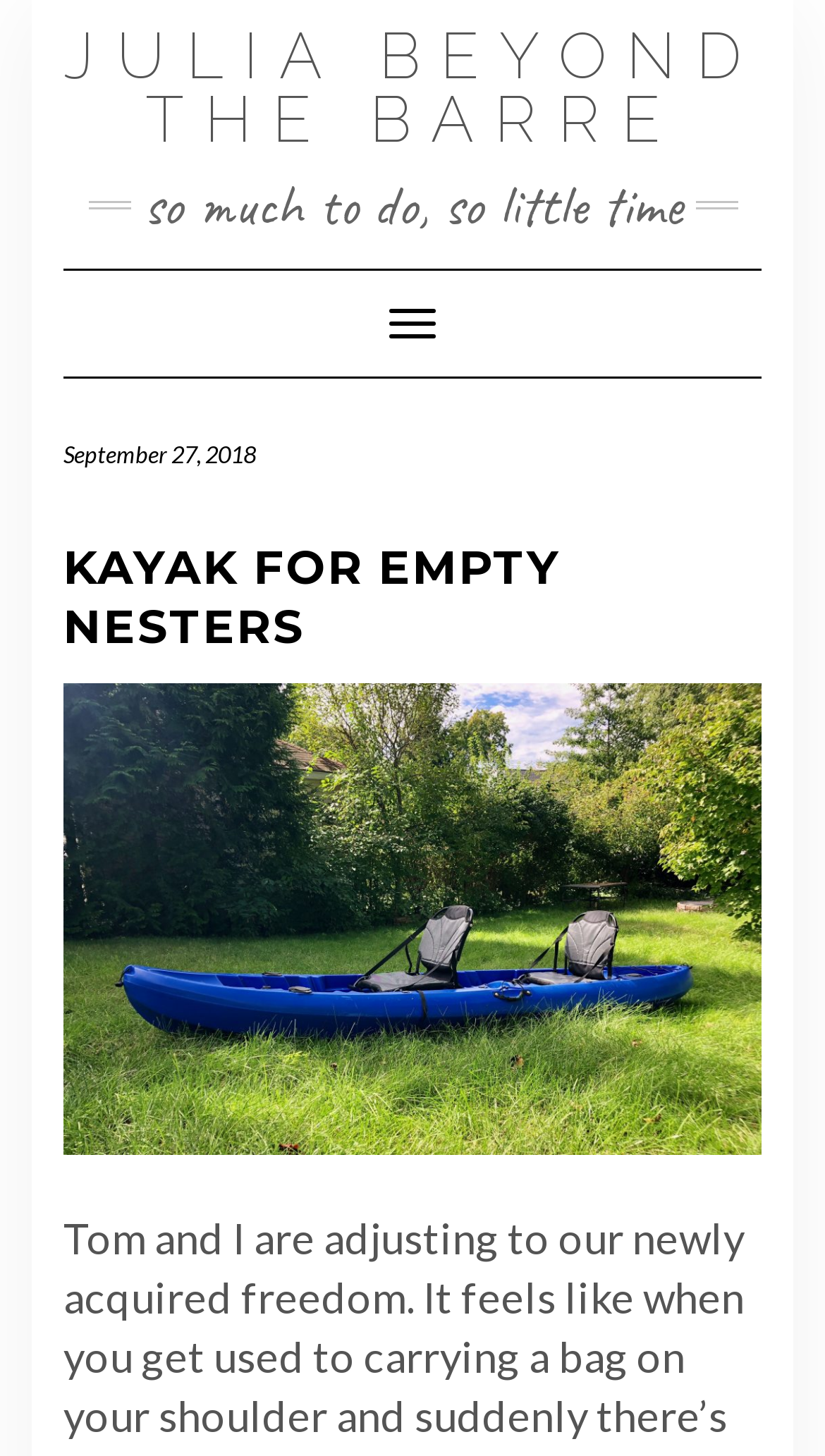How many navigation items are there?
Based on the image, provide a one-word or brief-phrase response.

1